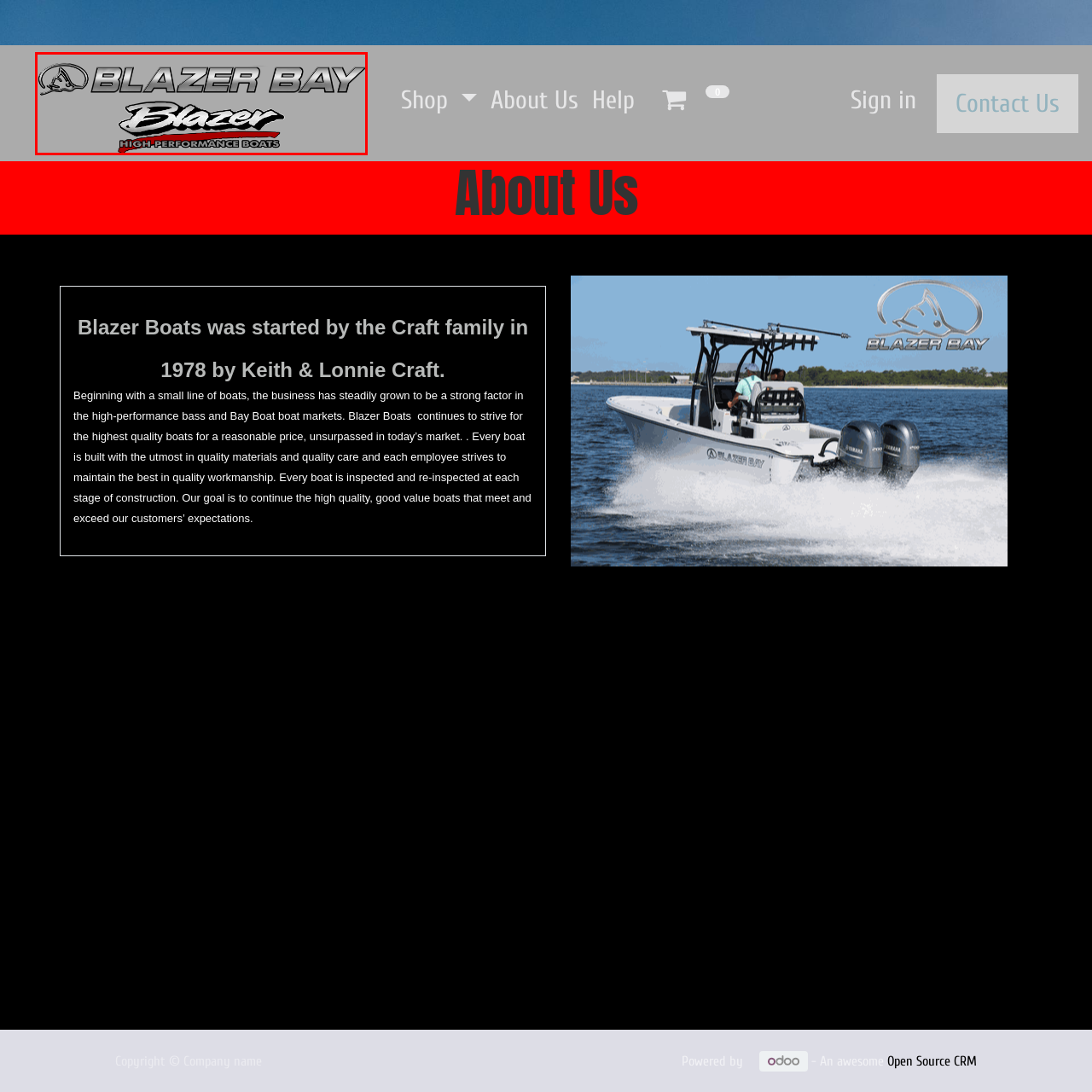Look closely at the section within the red border and give a one-word or brief phrase response to this question: 
What is the color of the underline?

Red